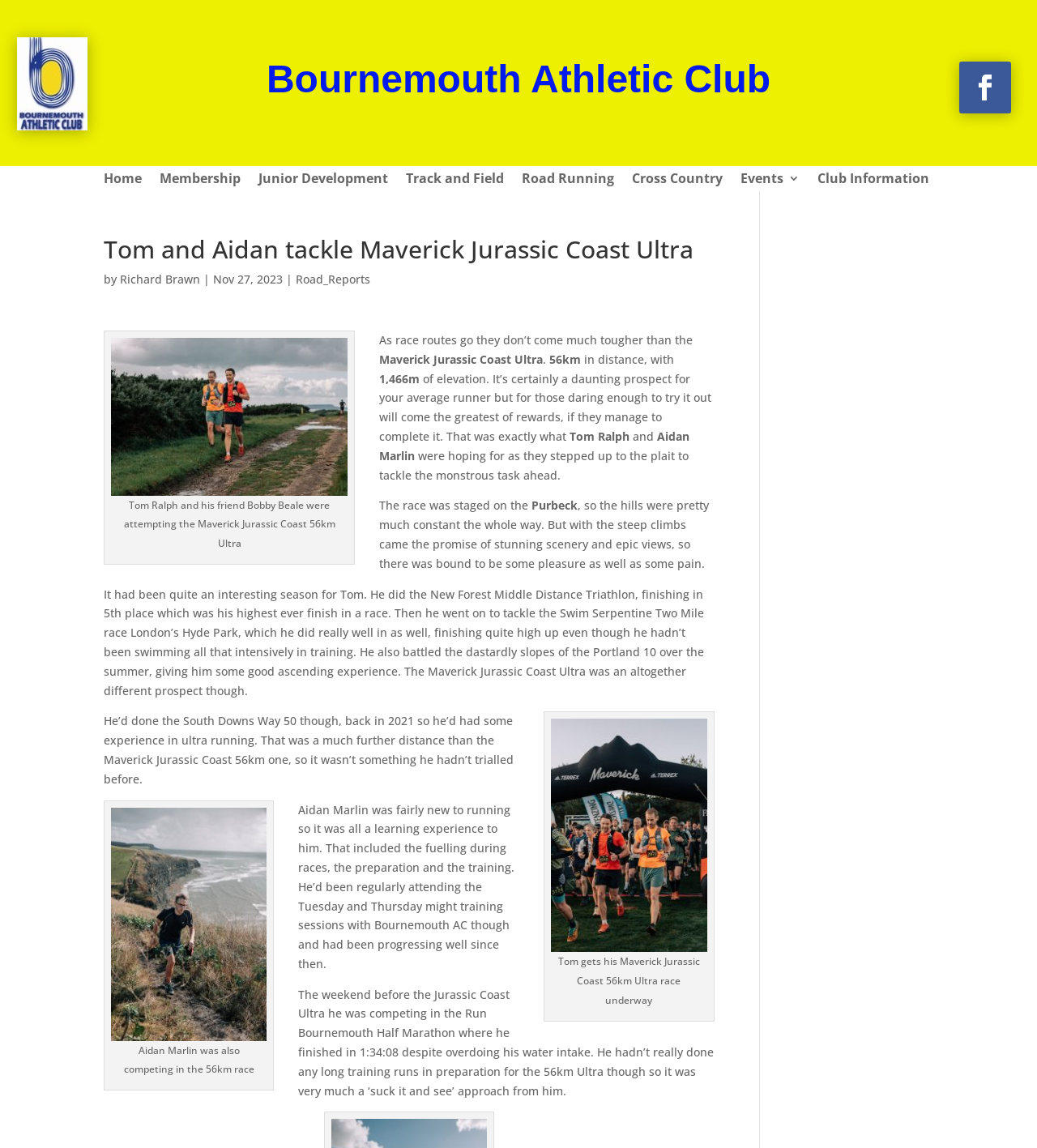Please determine the bounding box coordinates, formatted as (top-left x, top-left y, bottom-right x, bottom-right y), with all values as floating point numbers between 0 and 1. Identify the bounding box of the region described as: Home

[0.1, 0.15, 0.137, 0.166]